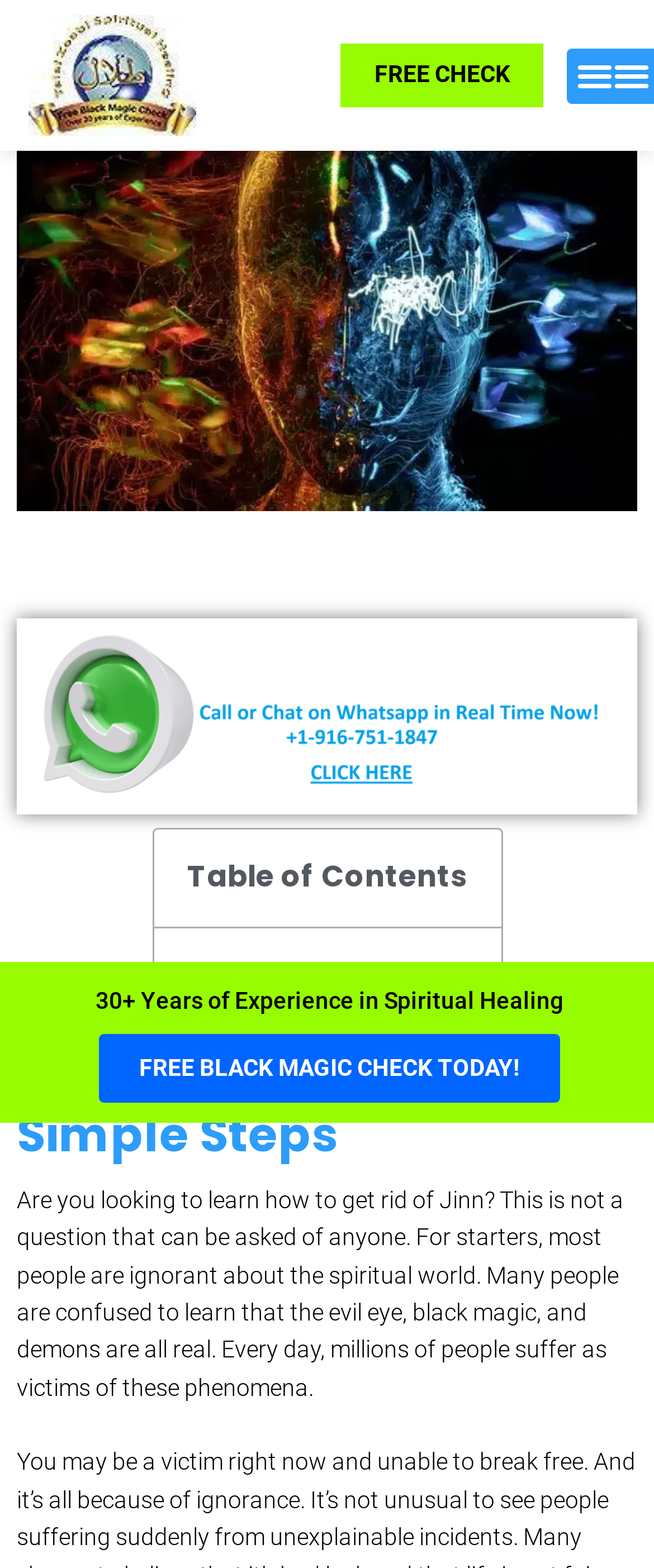Given the element description: "FREE BLACK MAGIC CHECK TODAY!", predict the bounding box coordinates of this UI element. The coordinates must be four float numbers between 0 and 1, given as [left, top, right, bottom].

[0.151, 0.659, 0.856, 0.703]